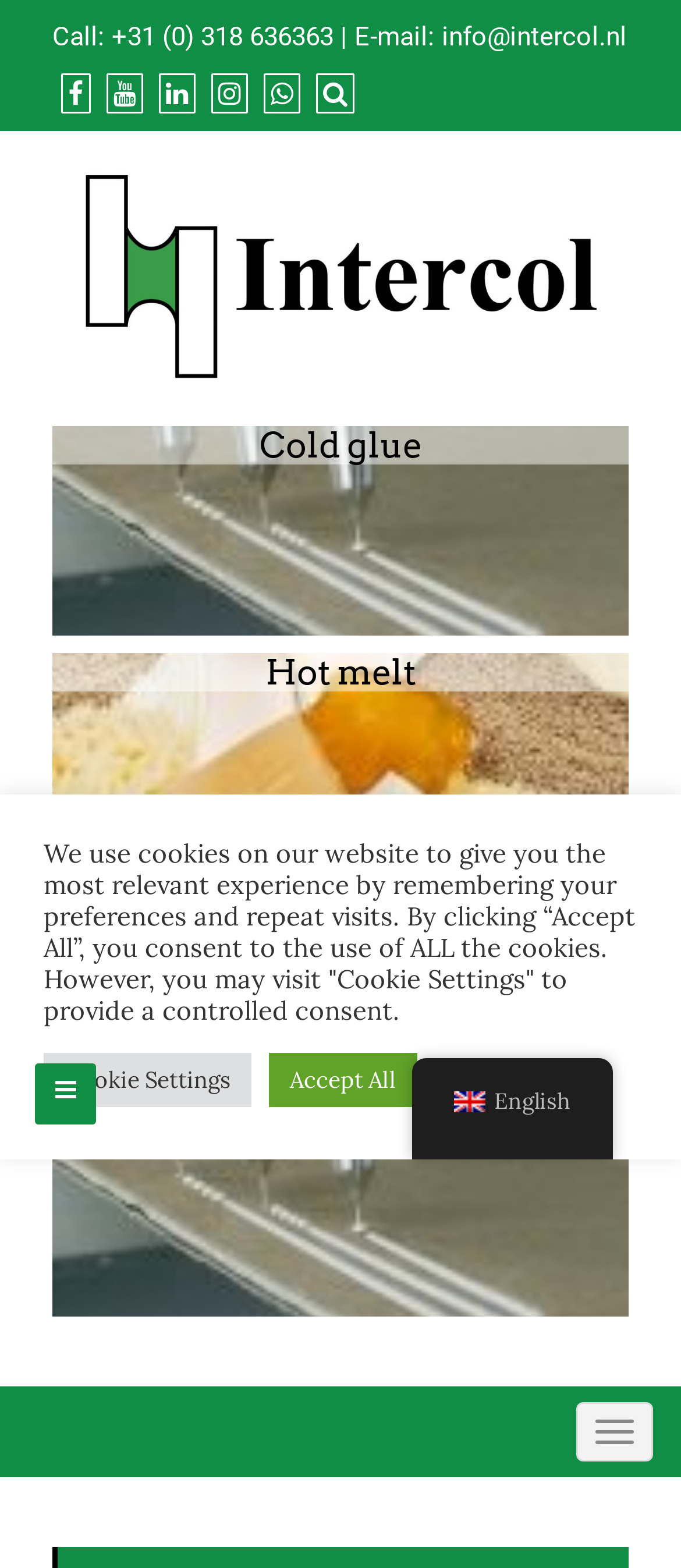How many types of adhesives are listed?
Please provide a full and detailed response to the question.

There are four types of adhesives listed on the webpage, which are Cold glue, Hot melt, Glue engineers, and Toll manufacturing. Each type has a corresponding image and link.